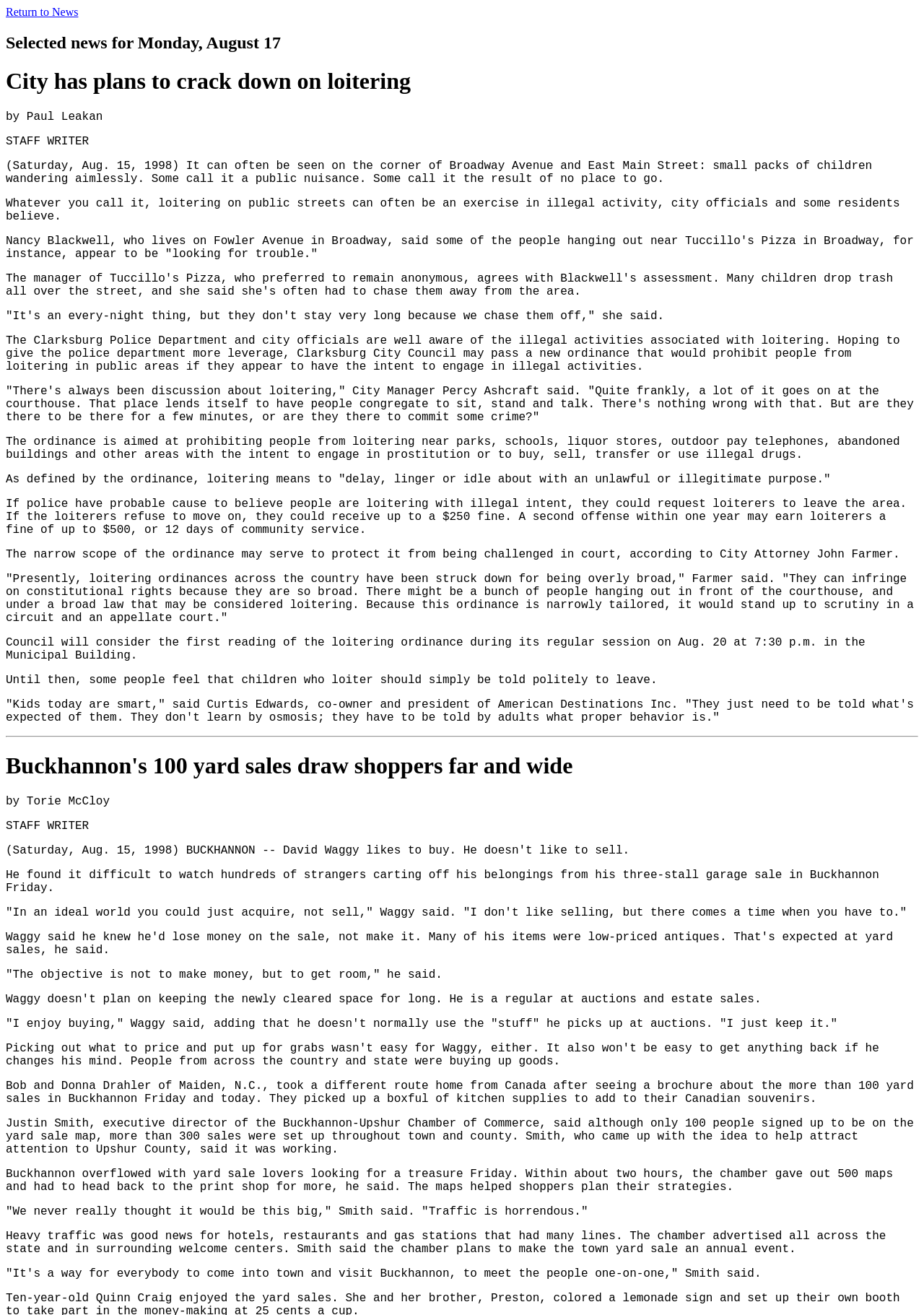Refer to the image and provide an in-depth answer to the question:
What is the maximum fine for a second loitering offense within one year?

I found the fine amount by reading the text, which states that 'a second offense within one year may earn loiterers a fine of up to $500, or 12 days of community service'.